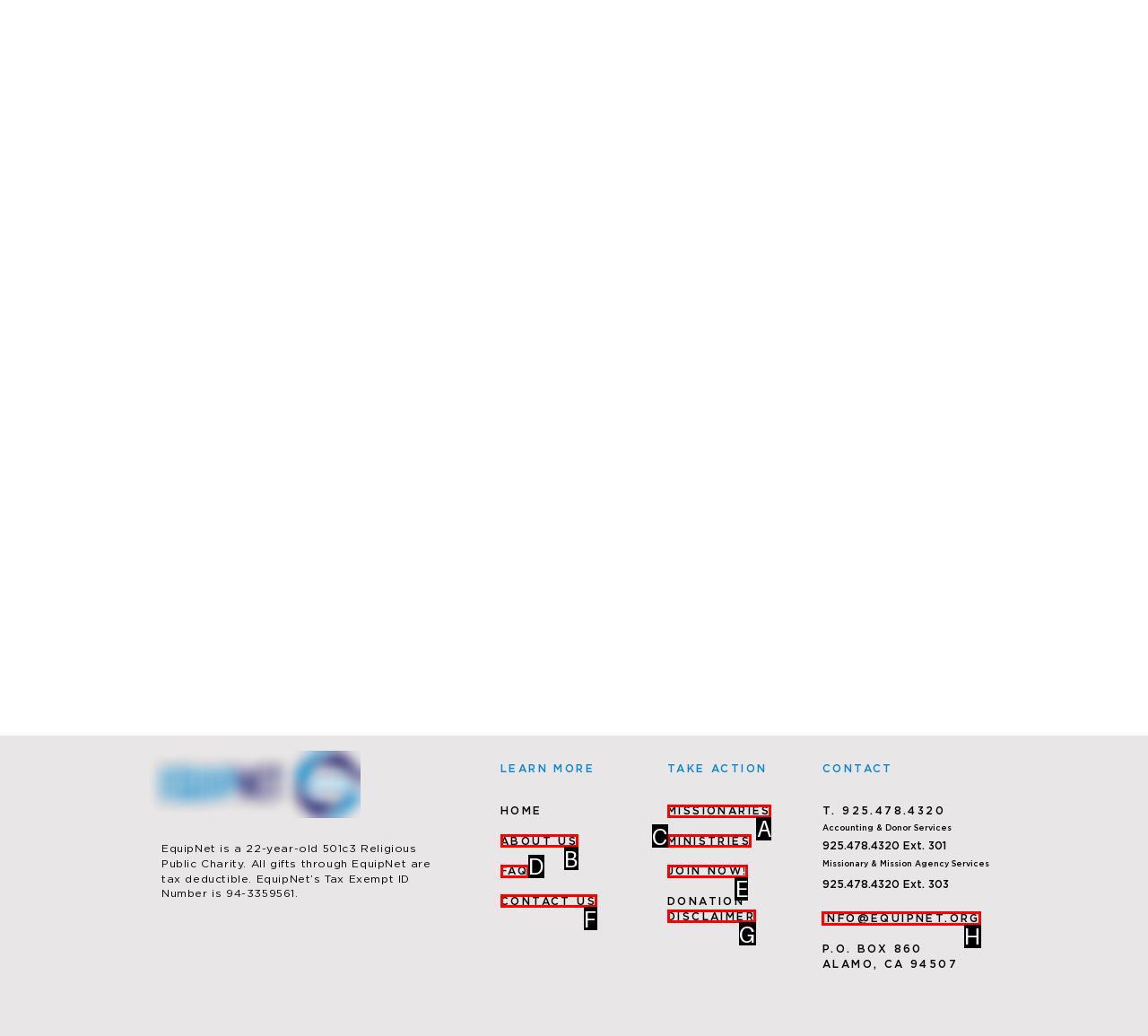Look at the highlighted elements in the screenshot and tell me which letter corresponds to the task: Click the INFO@EQUIPNET.ORG link.

H